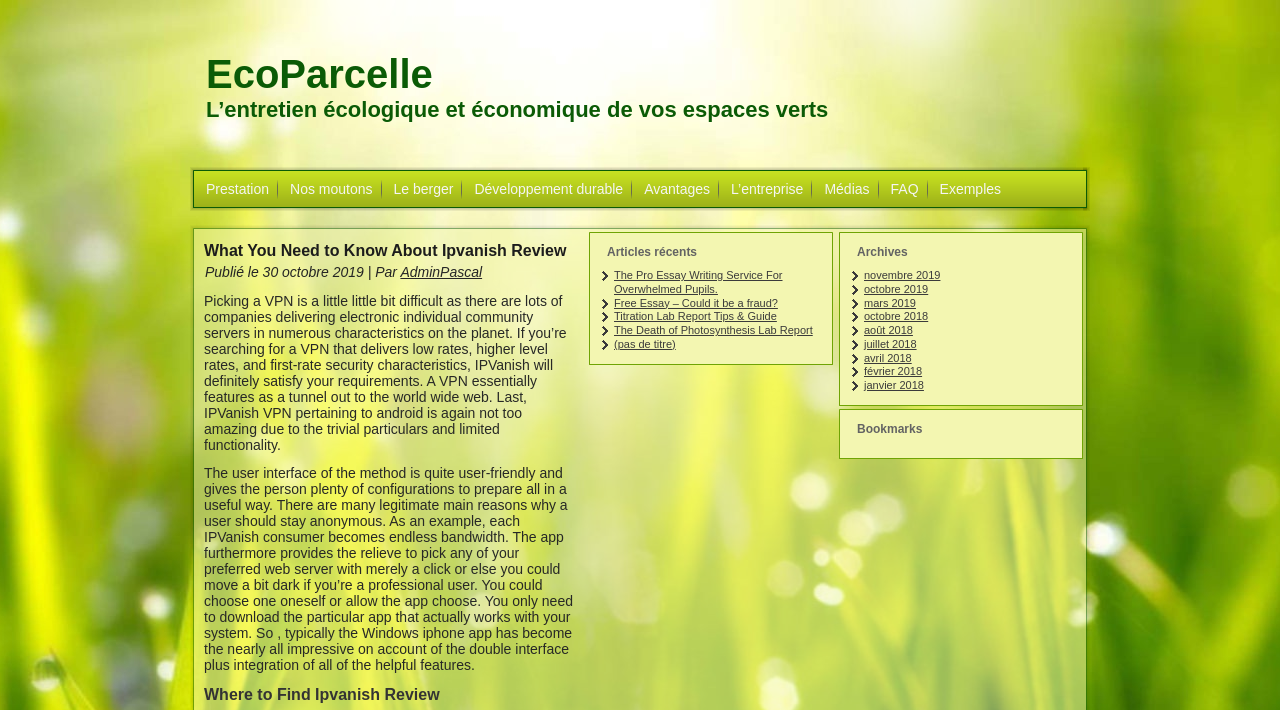How does the user interface of IPVanish work?
Using the information from the image, give a concise answer in one word or a short phrase.

User-friendly with many configurations